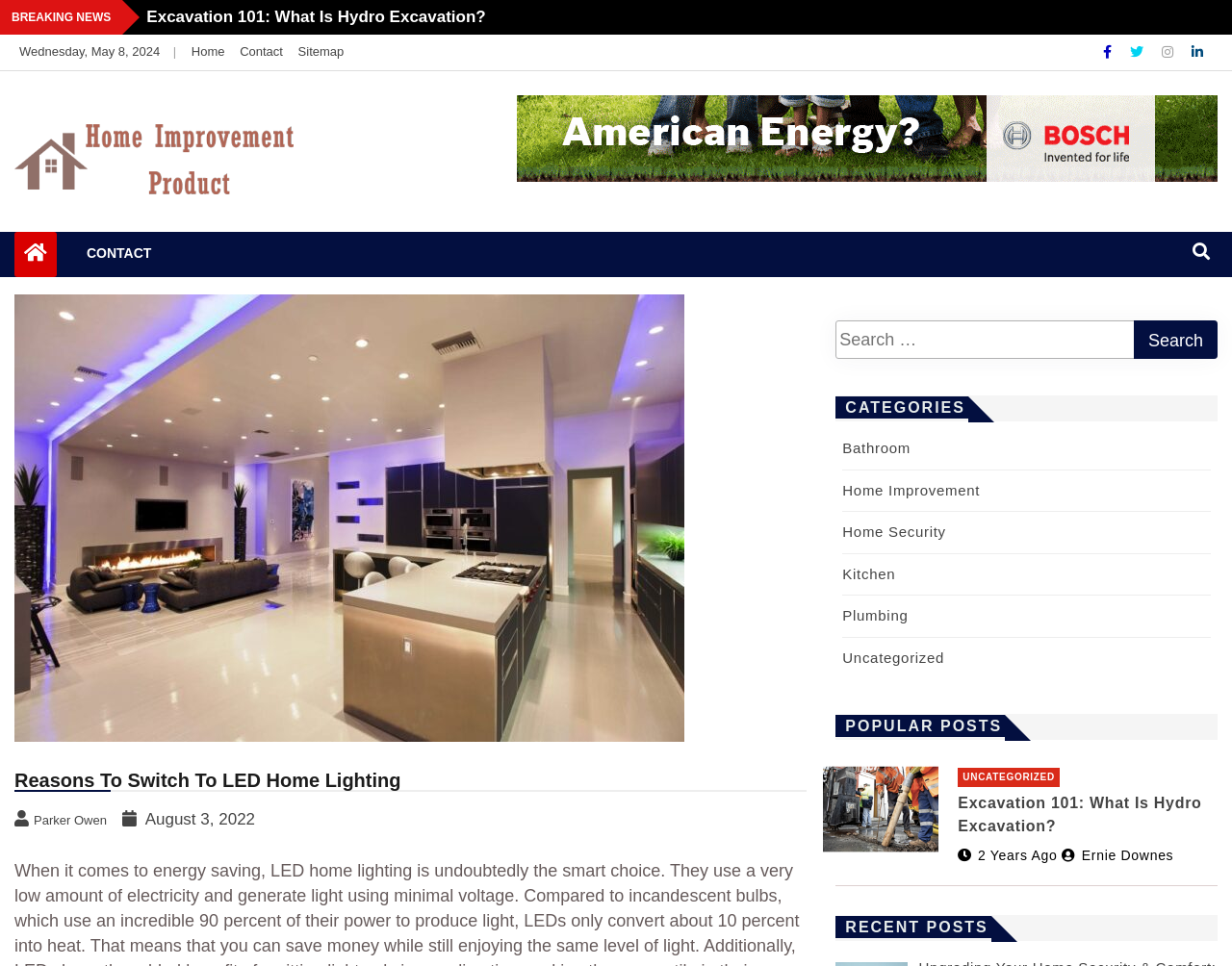Using the description: "parent_node: Home Improvement Product", identify the bounding box of the corresponding UI element in the screenshot.

[0.012, 0.128, 0.238, 0.201]